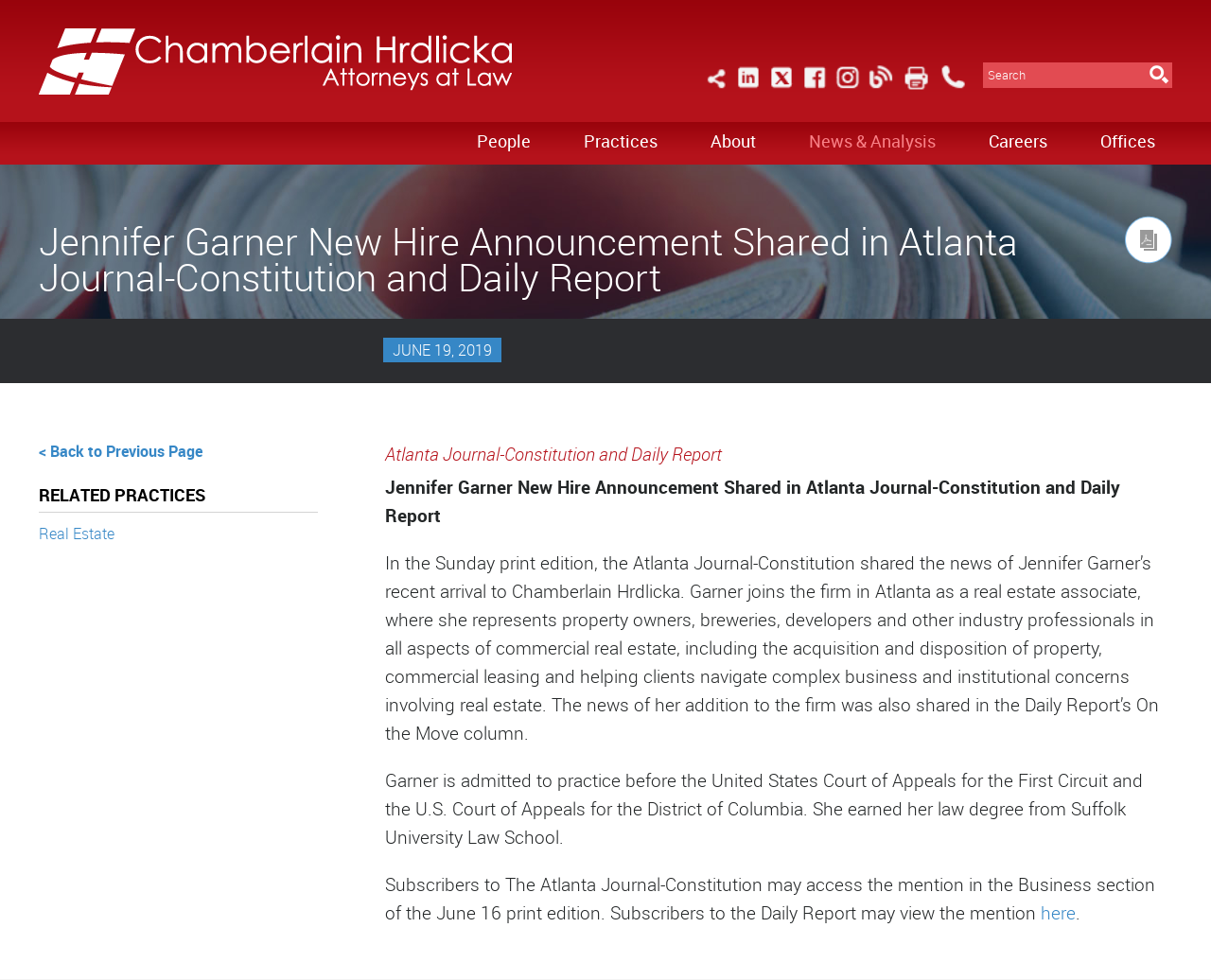Can you identify the bounding box coordinates of the clickable region needed to carry out this instruction: 'View Jennifer Garner's profile'? The coordinates should be four float numbers within the range of 0 to 1, stated as [left, top, right, bottom].

[0.372, 0.125, 0.46, 0.168]